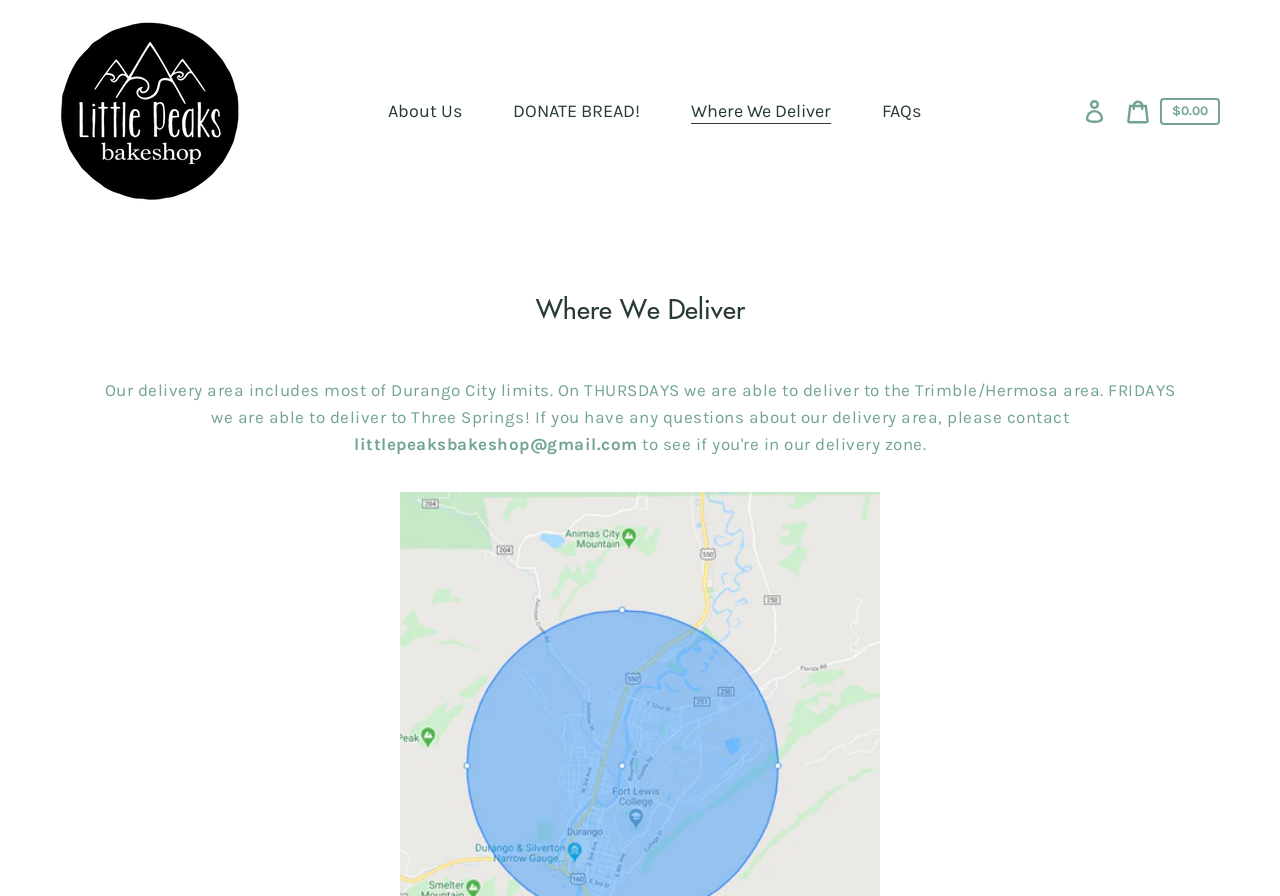What is the name of the bakeshop?
Provide a thorough and detailed answer to the question.

I found the answer by looking at the link element with the text 'Little Peaks Bakeshop' at the top of the webpage, which is likely the name of the bakeshop.